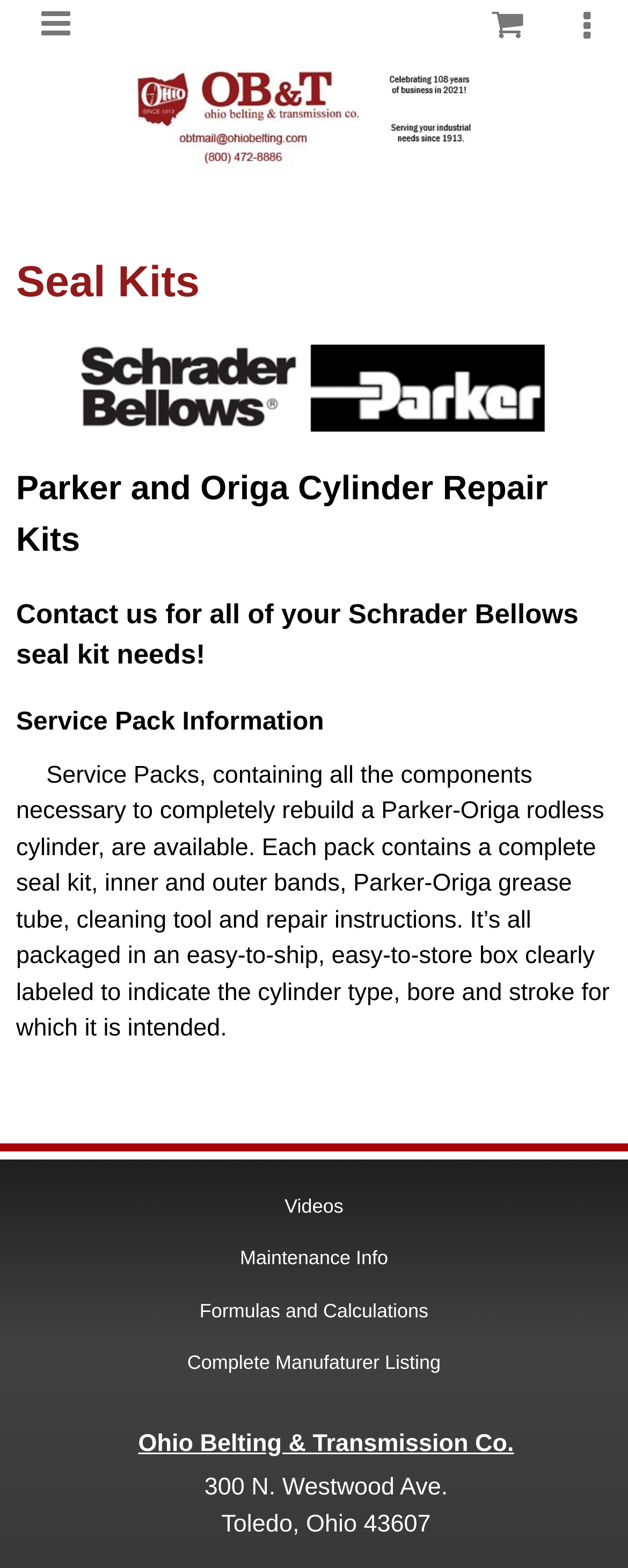What is included in a Service Pack?
Based on the image, answer the question with as much detail as possible.

I found this information by reading the text under the 'Service Pack Information' heading, which describes the contents of a Service Pack.